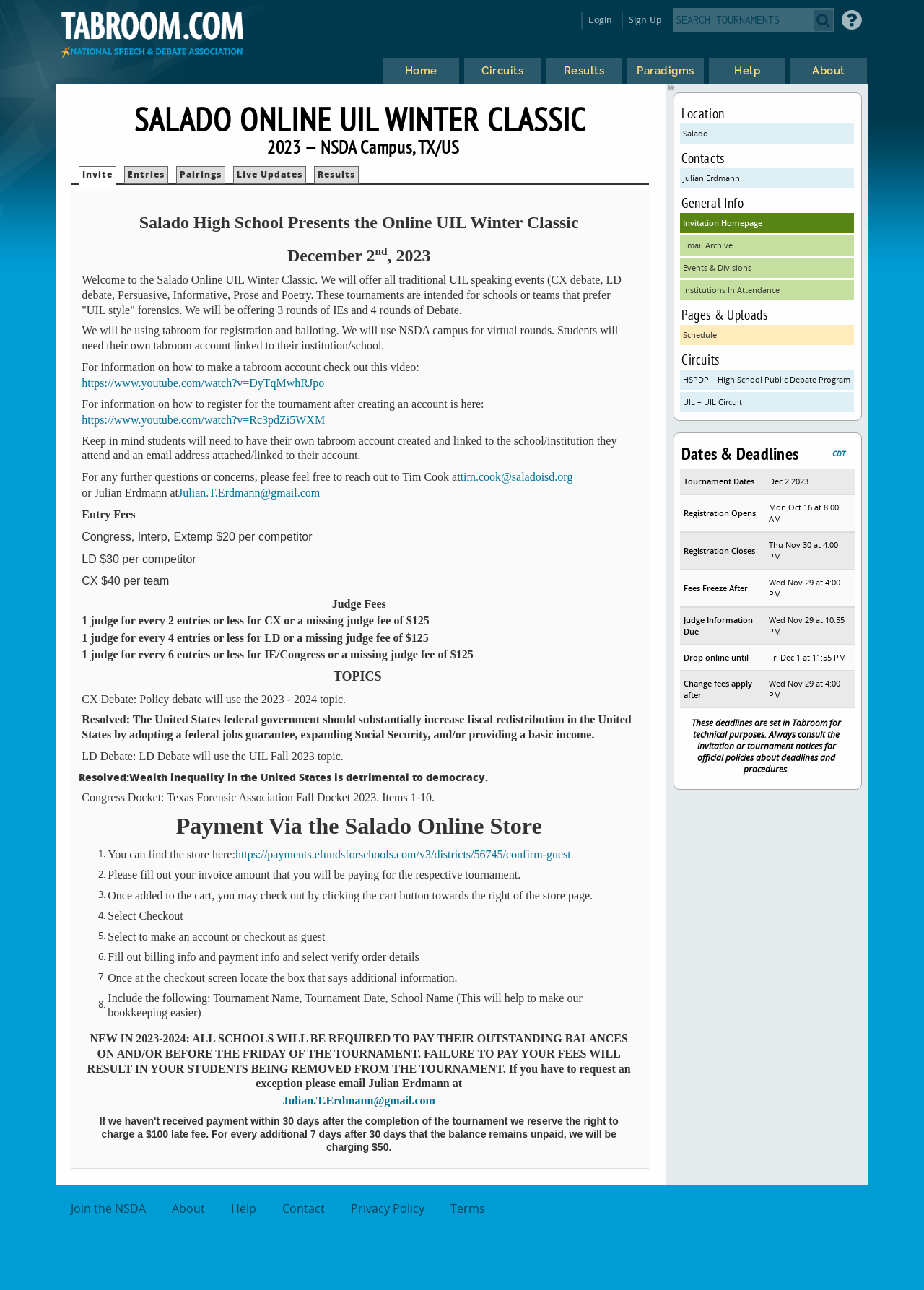Generate a comprehensive caption for the webpage you are viewing.

The webpage is about the Salado Online UIL Winter Classic, a tournament organized by Salado High School. At the top, there is a logo and a link to the National Speech and Debate Association. On the right side, there are links to login, sign up, and search for tournaments. Below that, there are navigation links to different sections of the website, including Home, Circuits, Results, Paradigms, Help, and About.

The main content of the webpage is about the tournament, including its name, date, and location. There are links to invite, entries, pairings, live updates, and results. Below that, there is a welcome message and a description of the tournament, including the events offered and the registration process.

The webpage also provides information on how to create a Tabroom account, register for the tournament, and pay the entry fees. There are links to videos explaining the registration process and a note about the importance of having a Tabroom account linked to the school or institution.

Further down, there are details about the entry fees, judge fees, and topics for the different events, including CX Debate, LD Debate, and Congress. The webpage also provides information on how to pay the fees through the Salado Online Store, with a step-by-step guide on how to fill out the invoice and checkout.

At the bottom of the webpage, there are additional notes about the tournament, including a reminder to pay outstanding balances on or before the Friday of the tournament and contact information for the tournament organizers.